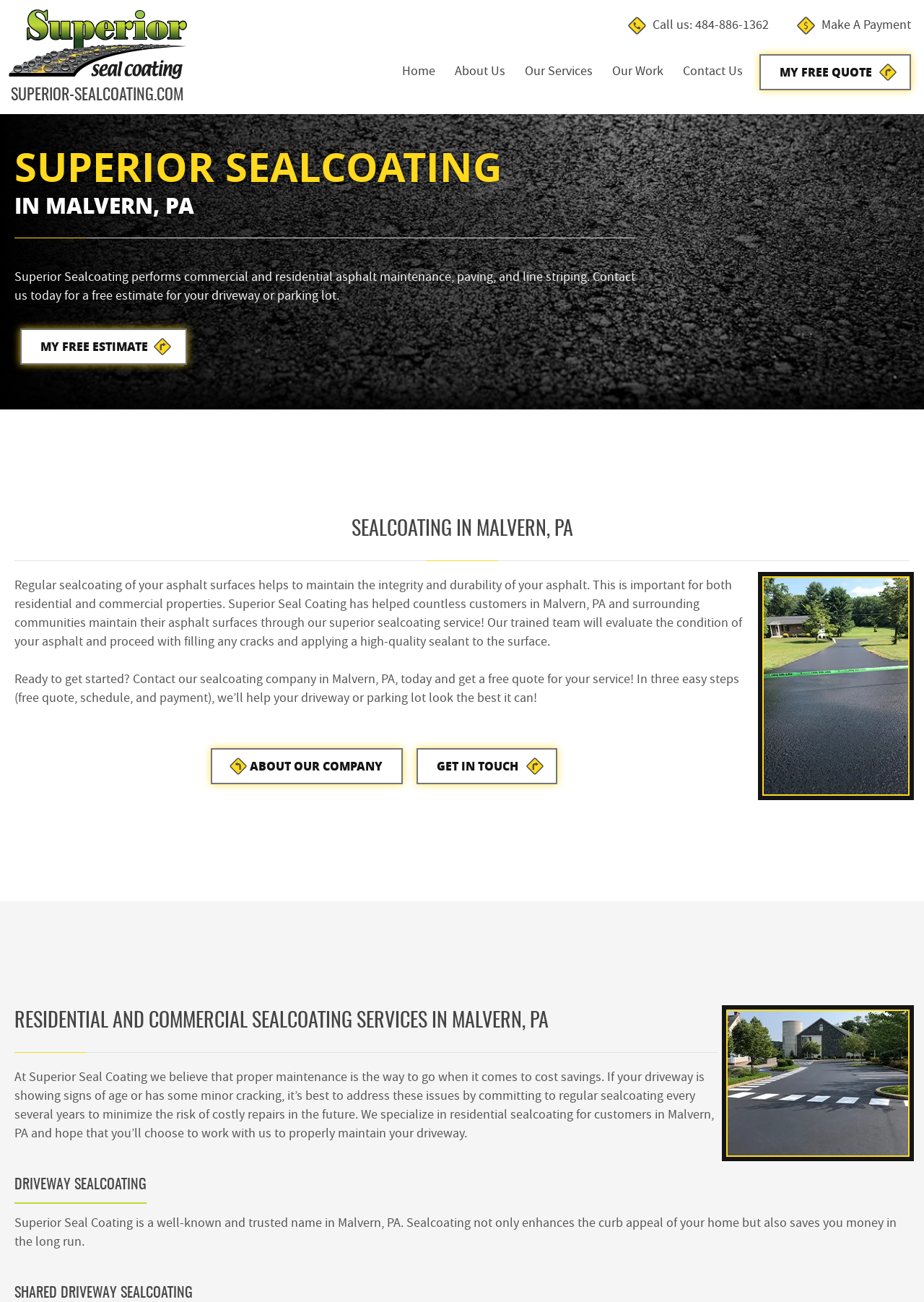What is the phone number to contact Superior Sealcoating?
Utilize the image to construct a detailed and well-explained answer.

The phone number is obtained from the link element with the description 'icon of a phone Call us: 484-886-1362'. This element is located at the top-right corner of the webpage.